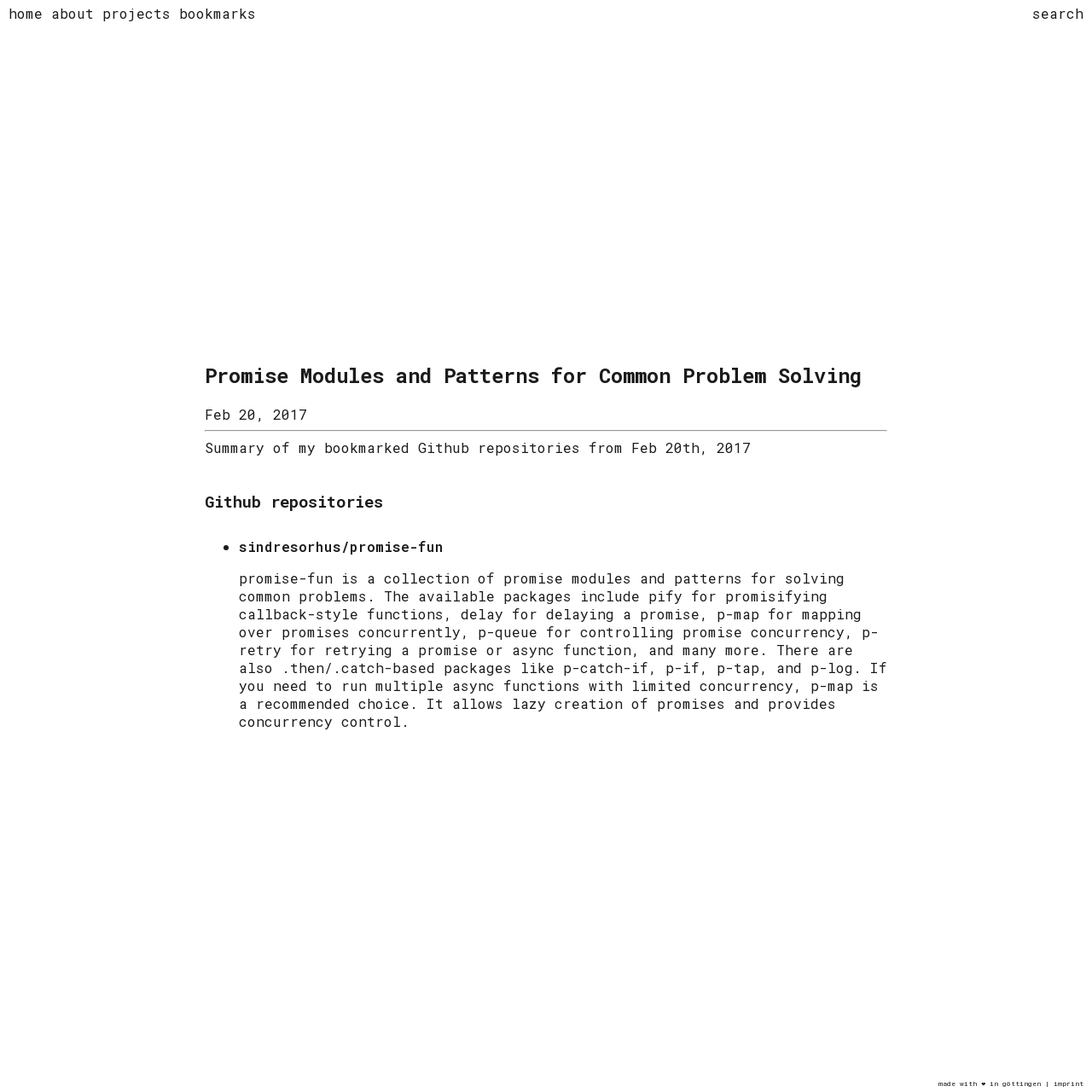What is the location mentioned at the bottom of the page?
Provide a detailed and well-explained answer to the question.

I found the location by looking at the link element inside the contentinfo element, which contains the text 'göttingen'.